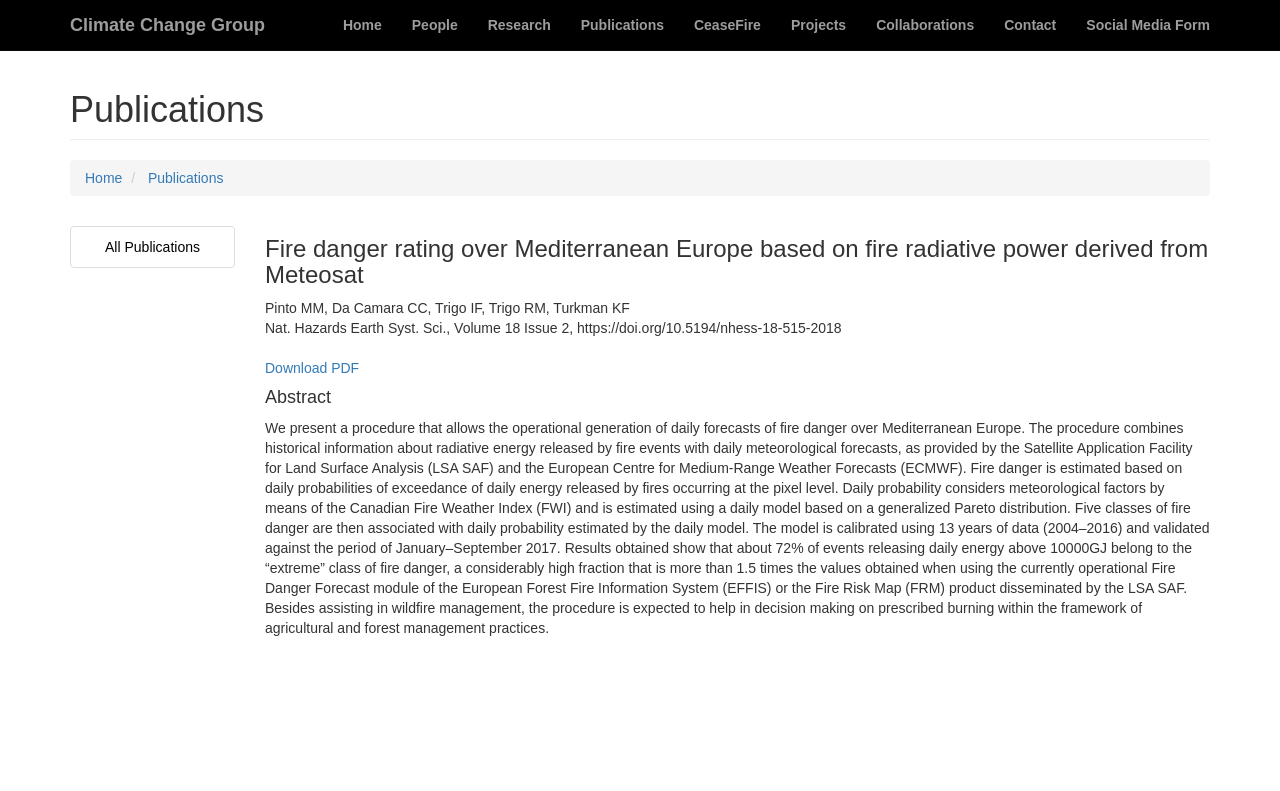Please answer the following query using a single word or phrase: 
How many classes of fire danger are associated with daily probability?

Five